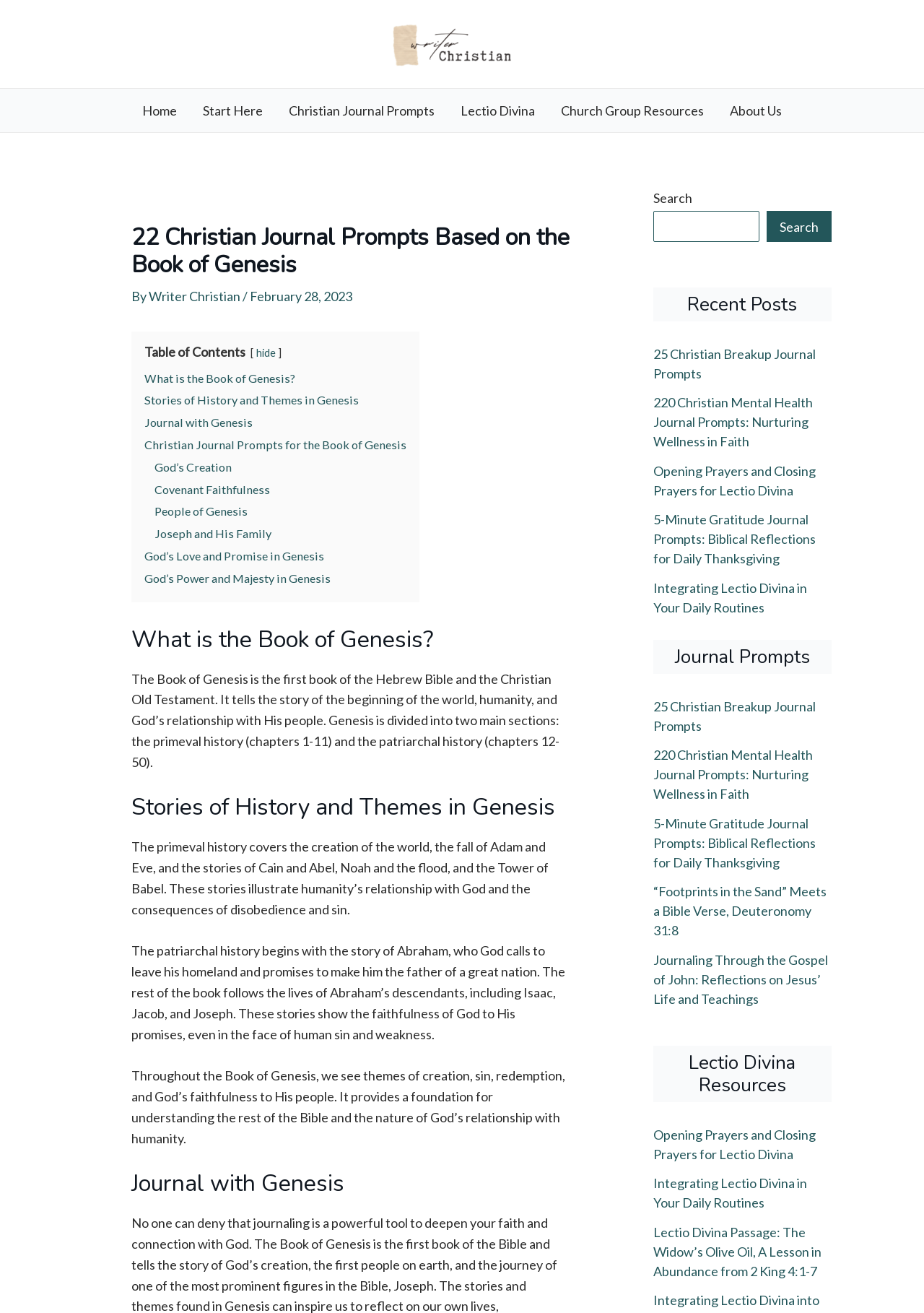Given the following UI element description: "Home", find the bounding box coordinates in the webpage screenshot.

[0.14, 0.068, 0.205, 0.101]